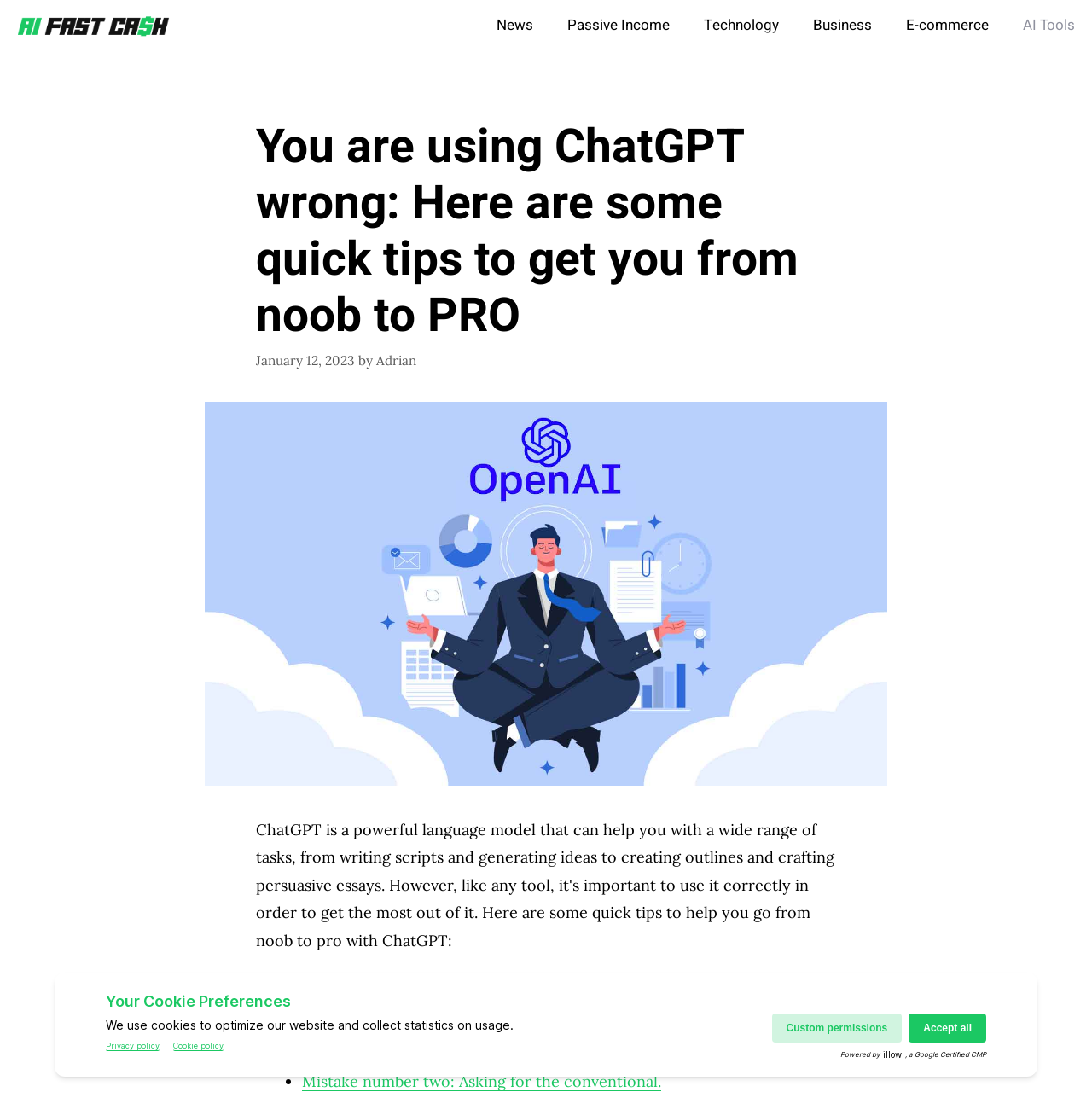Please locate the bounding box coordinates of the region I need to click to follow this instruction: "Read the article about getting from noob to pro with ChatGPT".

[0.234, 0.109, 0.766, 0.314]